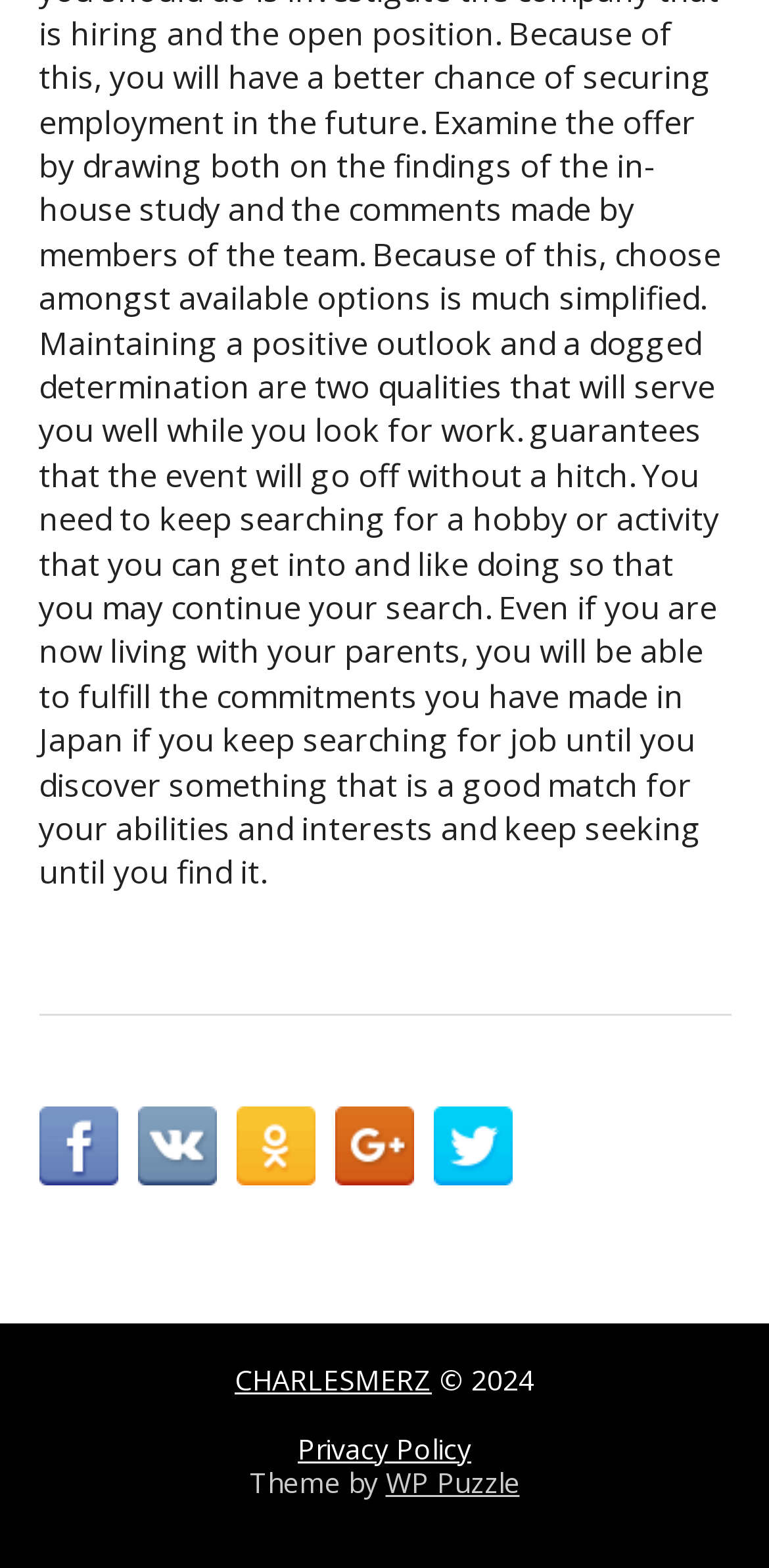Use a single word or phrase to answer the question: 
What is the name of the theme provider?

WP Puzzle